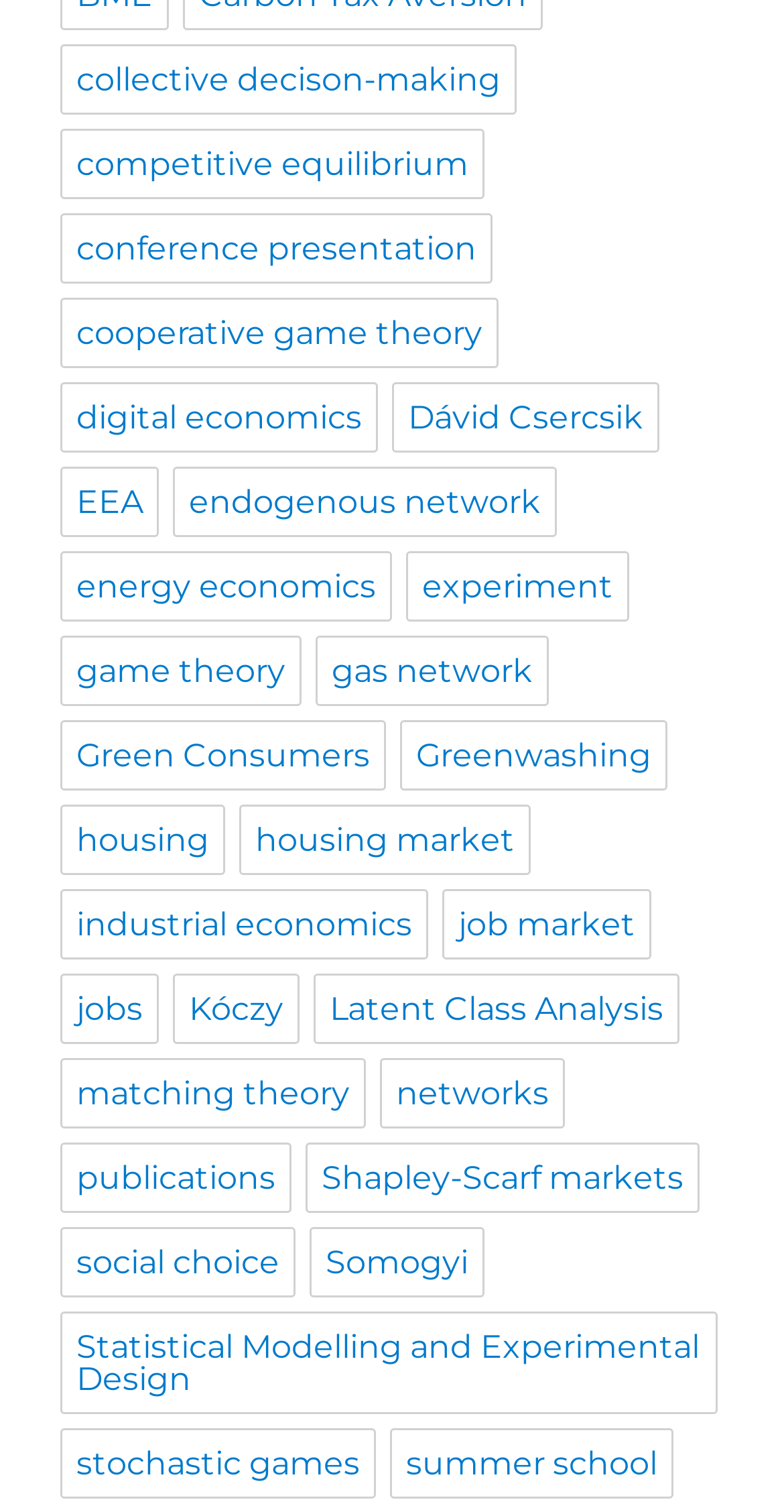Find the coordinates for the bounding box of the element with this description: "housing market".

[0.305, 0.532, 0.677, 0.579]